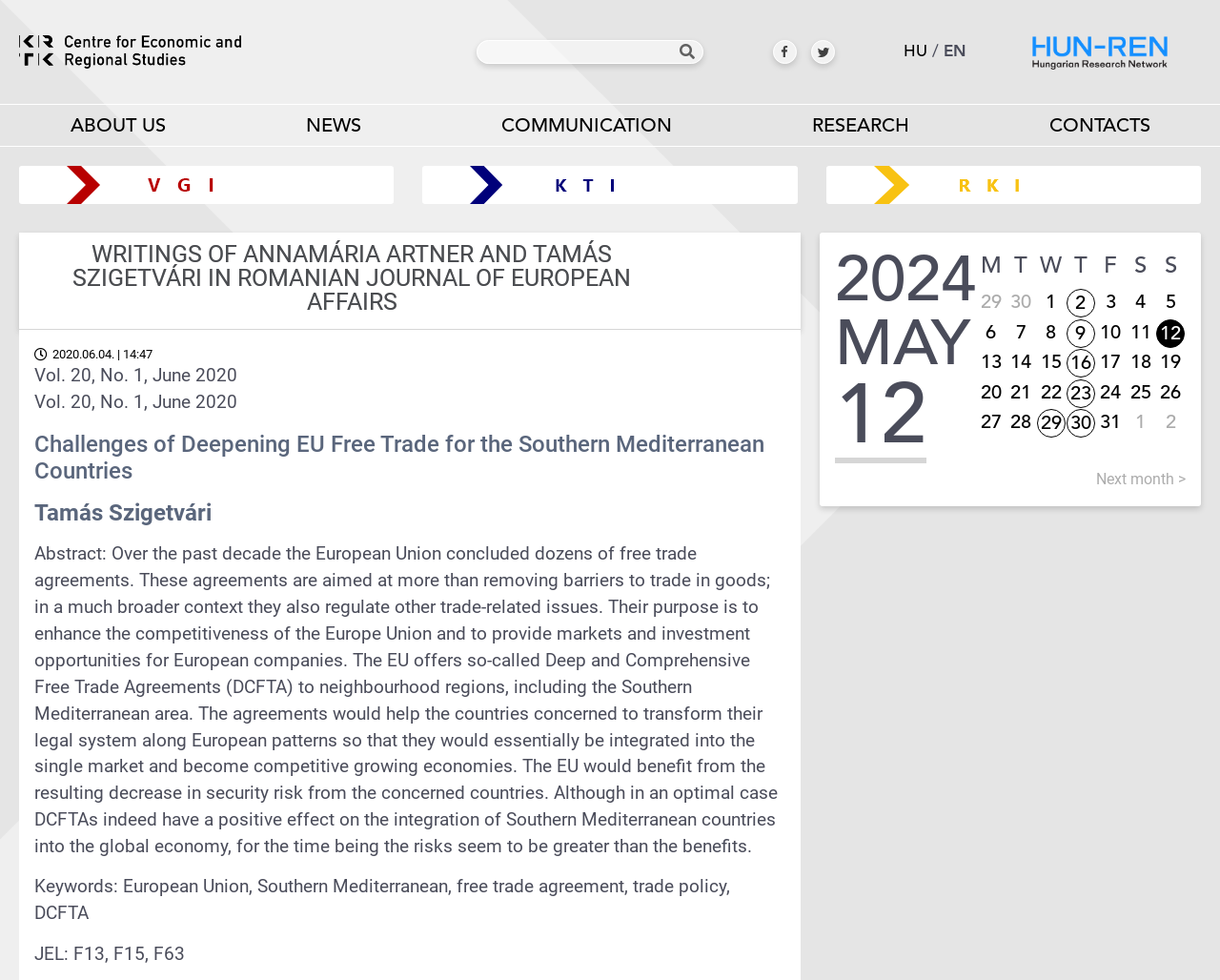Identify the bounding box coordinates of the section to be clicked to complete the task described by the following instruction: "Go to the next month". The coordinates should be four float numbers between 0 and 1, formatted as [left, top, right, bottom].

[0.898, 0.479, 0.972, 0.498]